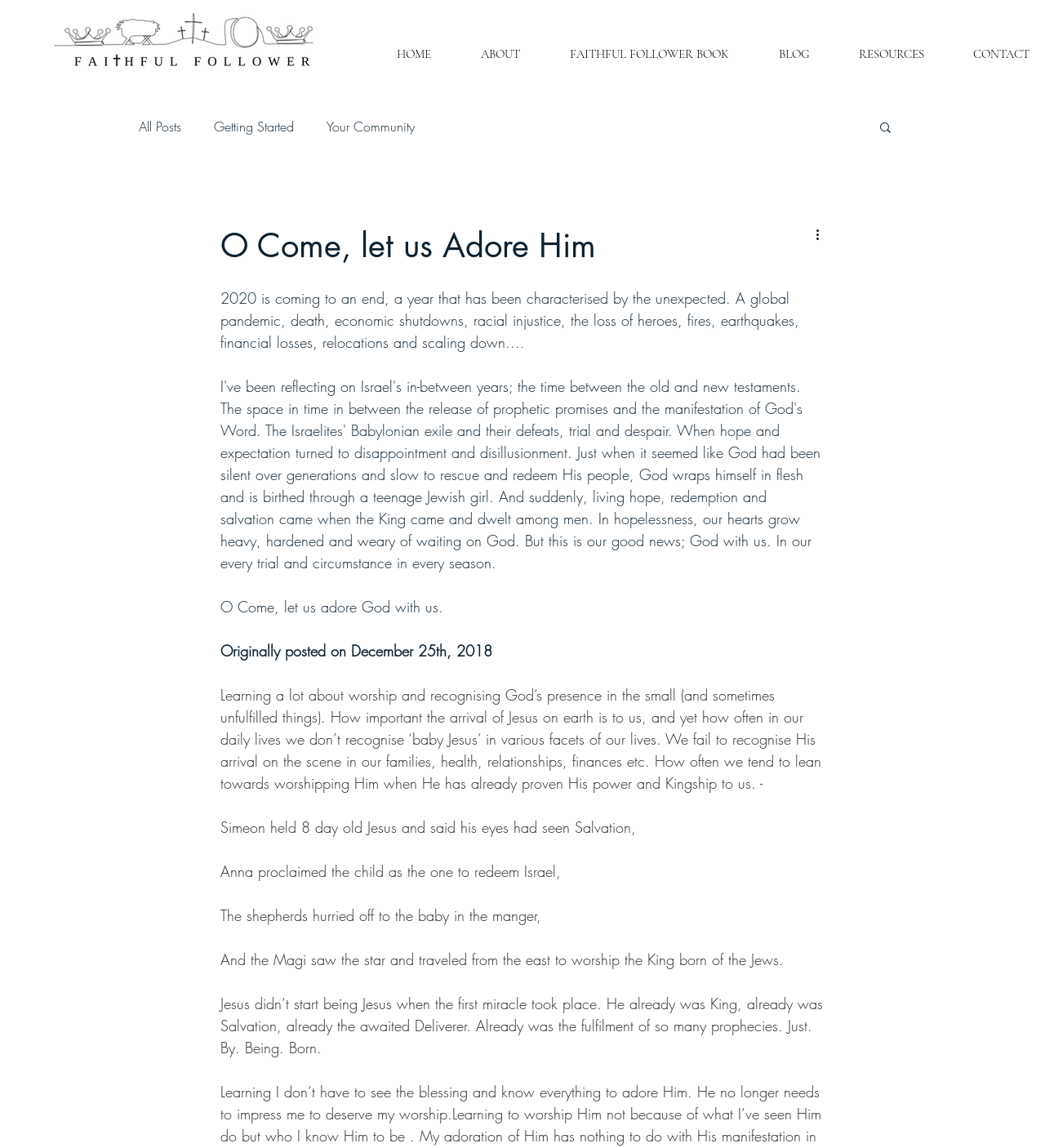What is the tone of the webpage?
Please look at the screenshot and answer in one word or a short phrase.

Reflective